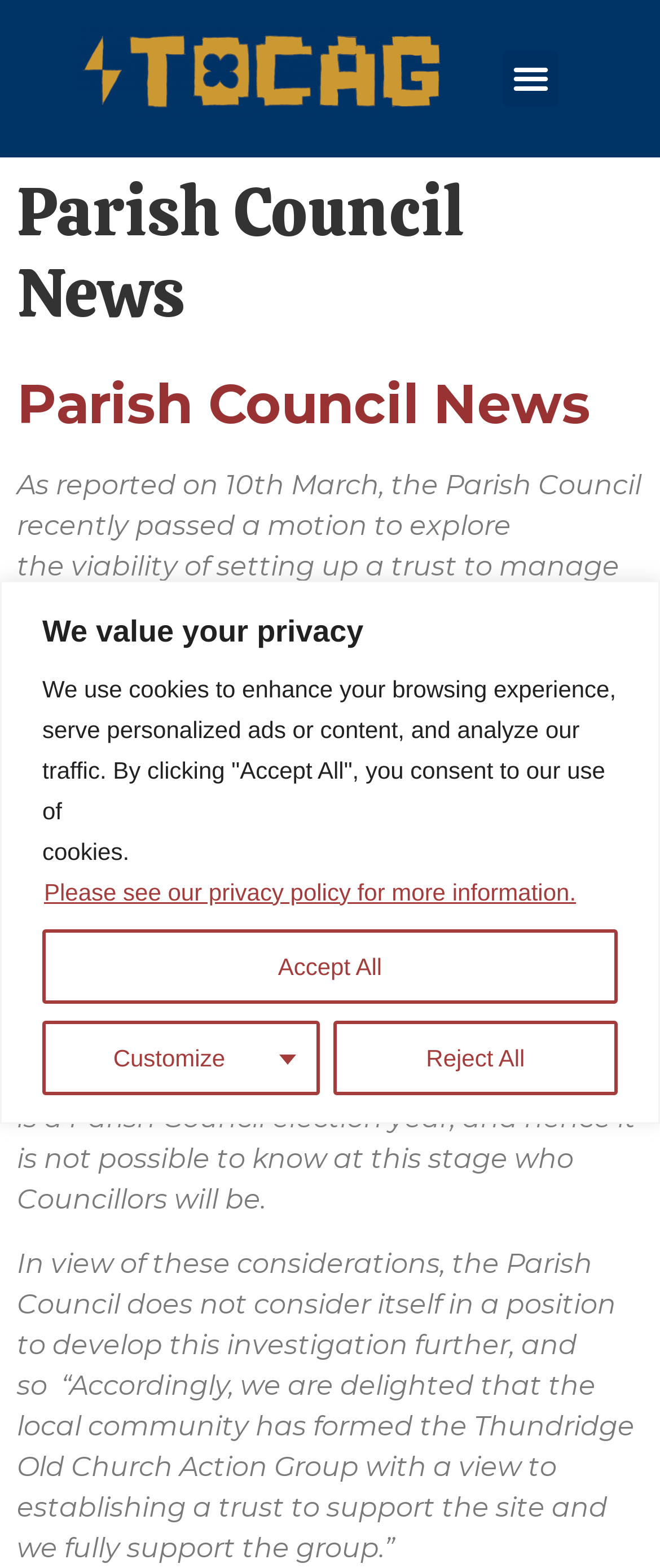Locate the bounding box of the UI element described in the following text: "alt="Thundridge Old Church Action Group"".

[0.115, 0.017, 0.731, 0.083]